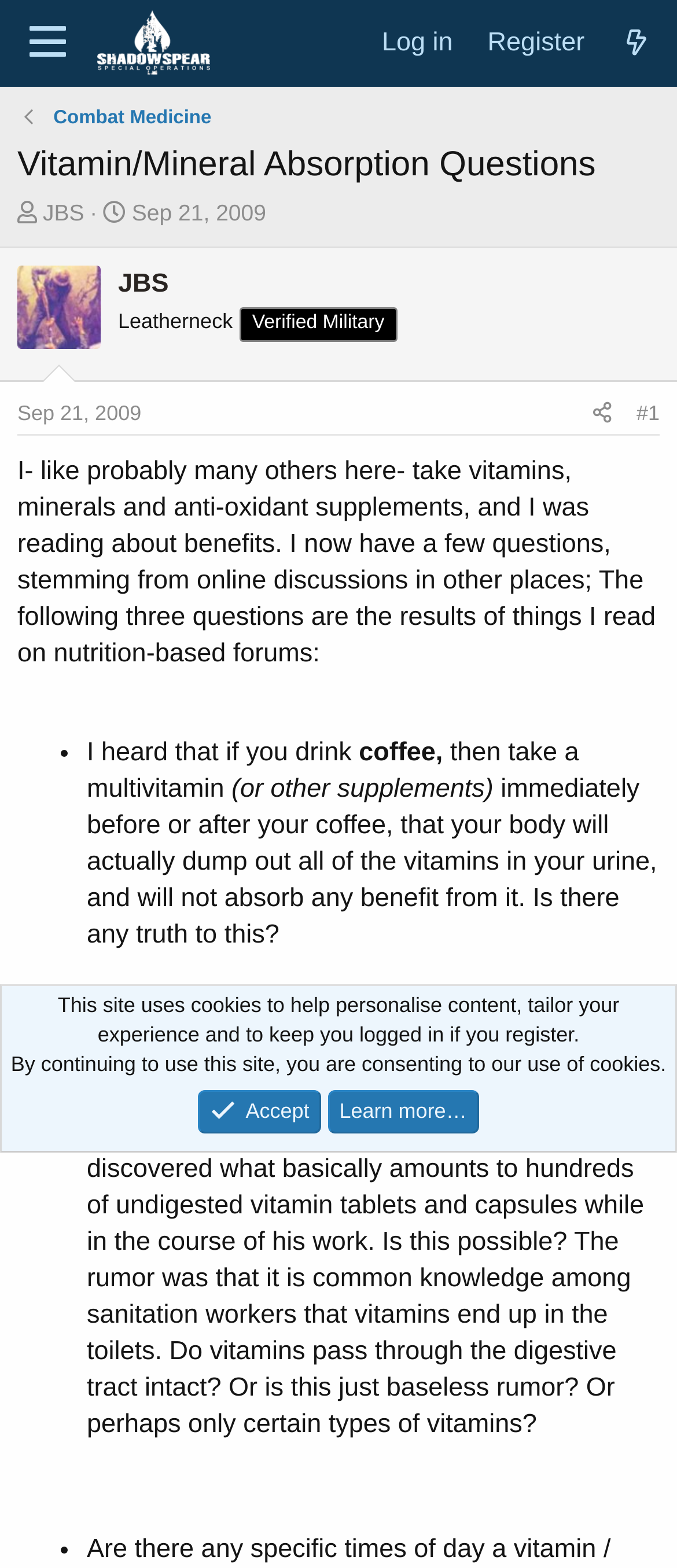Based on the element description, predict the bounding box coordinates (top-left x, top-left y, bottom-right x, bottom-right y) for the UI element in the screenshot: Wix.com

None